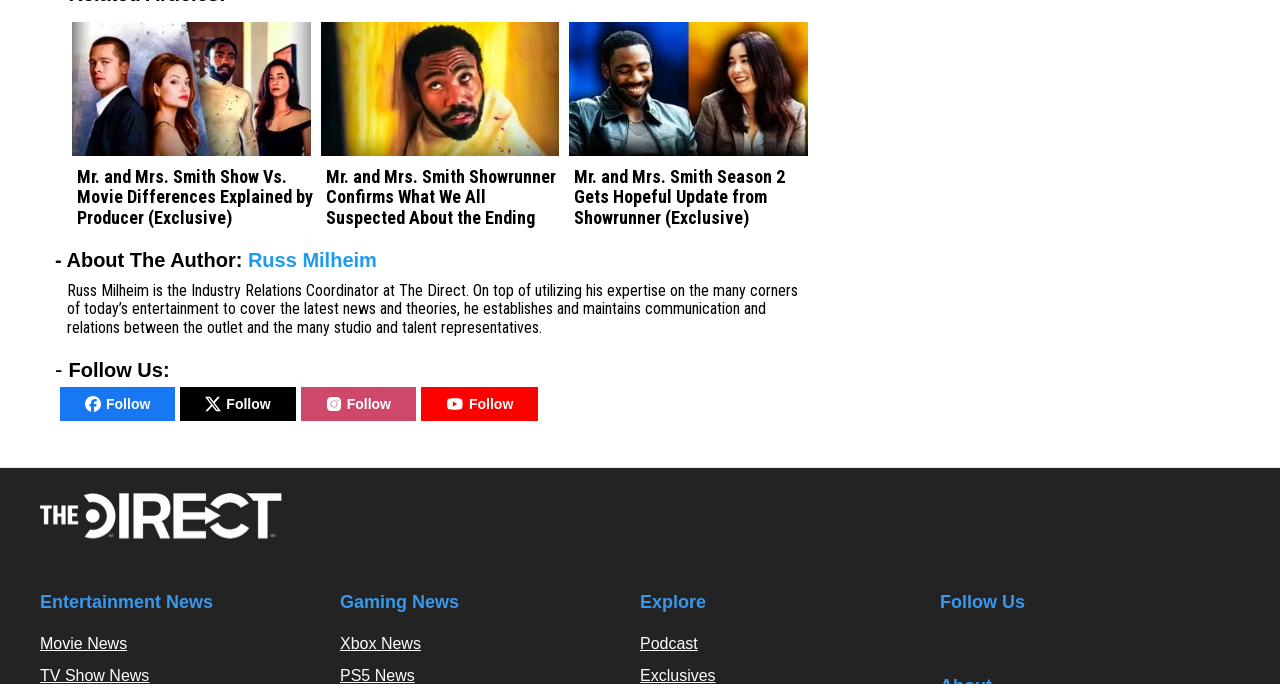What is the title of the first article?
Please craft a detailed and exhaustive response to the question.

I determined the title of the first article by looking at the text associated with the first link element, which is 'Mr. and Mrs. Smith Show Vs. Movie Differences Explained by Producer (Exclusive)'. I removed the subtitle 'by Producer (Exclusive)' to get the main title of the article.